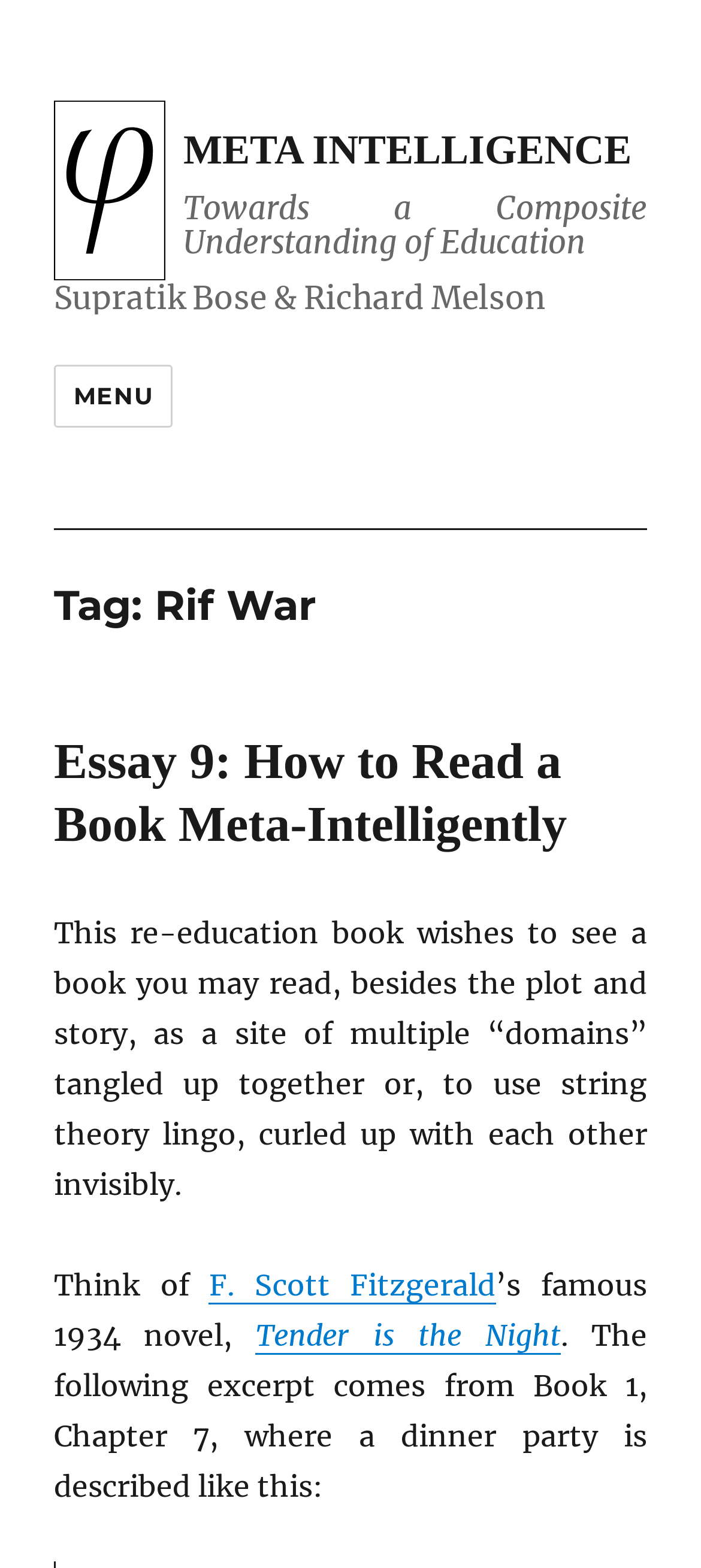Using the element description provided, determine the bounding box coordinates in the format (top-left x, top-left y, bottom-right x, bottom-right y). Ensure that all values are floating point numbers between 0 and 1. Element description: F. Scott Fitzgerald

[0.298, 0.808, 0.707, 0.831]